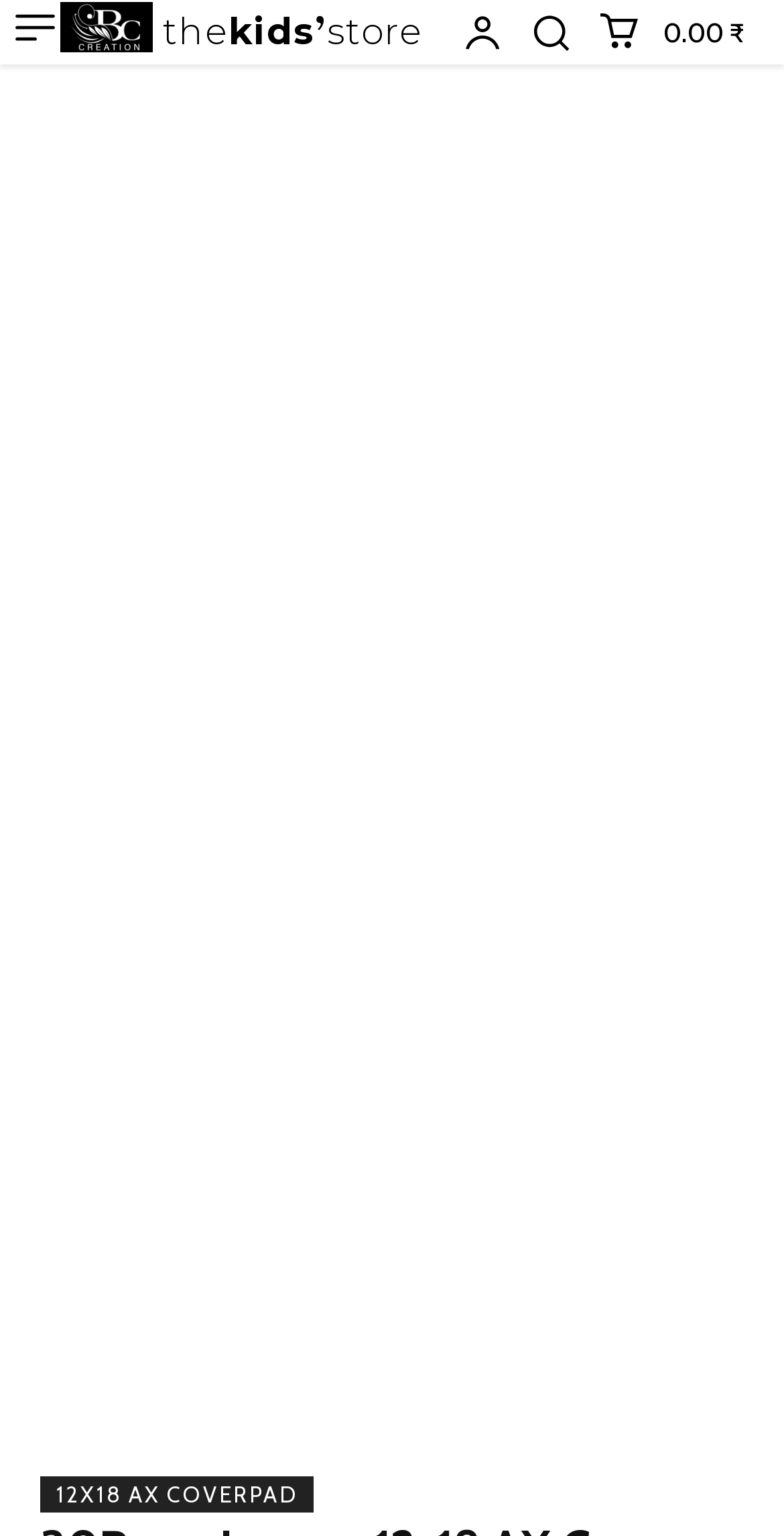Elaborate on the information and visuals displayed on the webpage.

The webpage appears to be a download page for a premium luxury cover page template, specifically the "30Page Luxury 12x18 AX Cover page" from BC Creation. 

At the top left corner, there is a small image, and next to it, a logo link to "Thekids store" with a smaller image of the logo. To the right of the logo, there is a button with an image inside. 

Below the top section, there are two advertisement iframes, one on top of the other, taking up the majority of the page's vertical space. 

At the bottom of the page, there is a link to "12X18 AX COVERPAD" positioned near the center. Additionally, there is a link with a price indicator, "₹0.00", located at the bottom right corner.